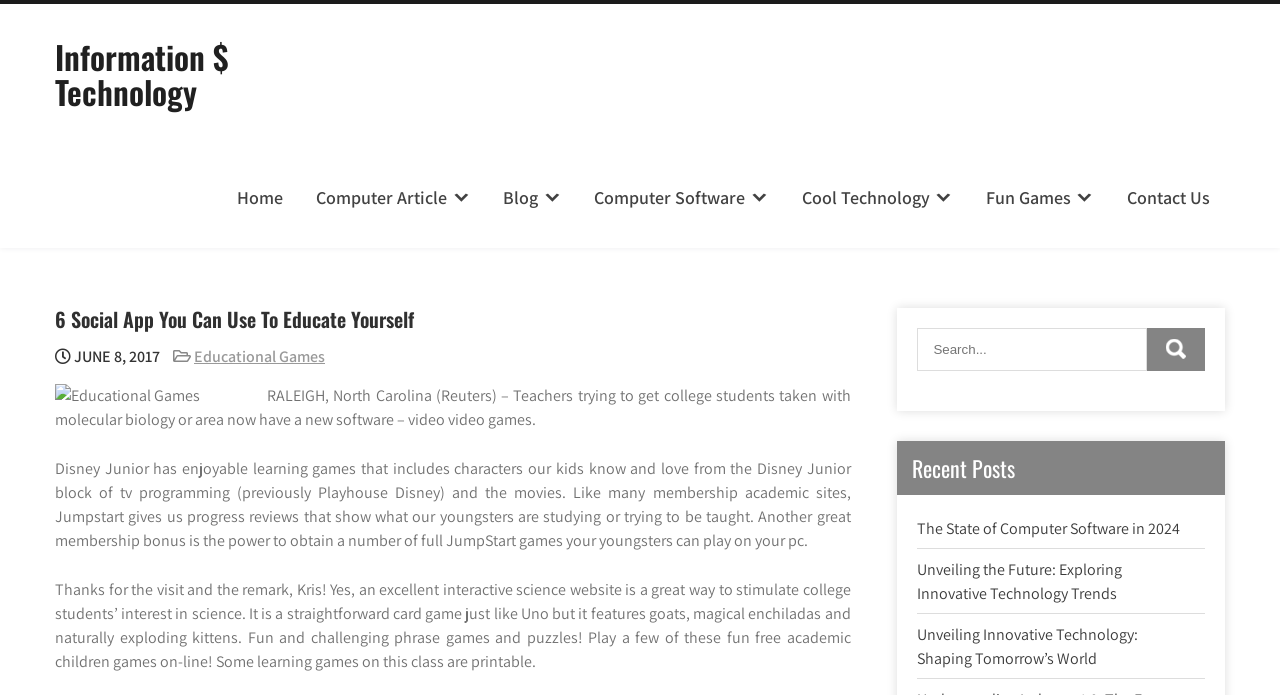Given the webpage screenshot and the description, determine the bounding box coordinates (top-left x, top-left y, bottom-right x, bottom-right y) that define the location of the UI element matching this description: Information $ Technology

[0.043, 0.047, 0.179, 0.166]